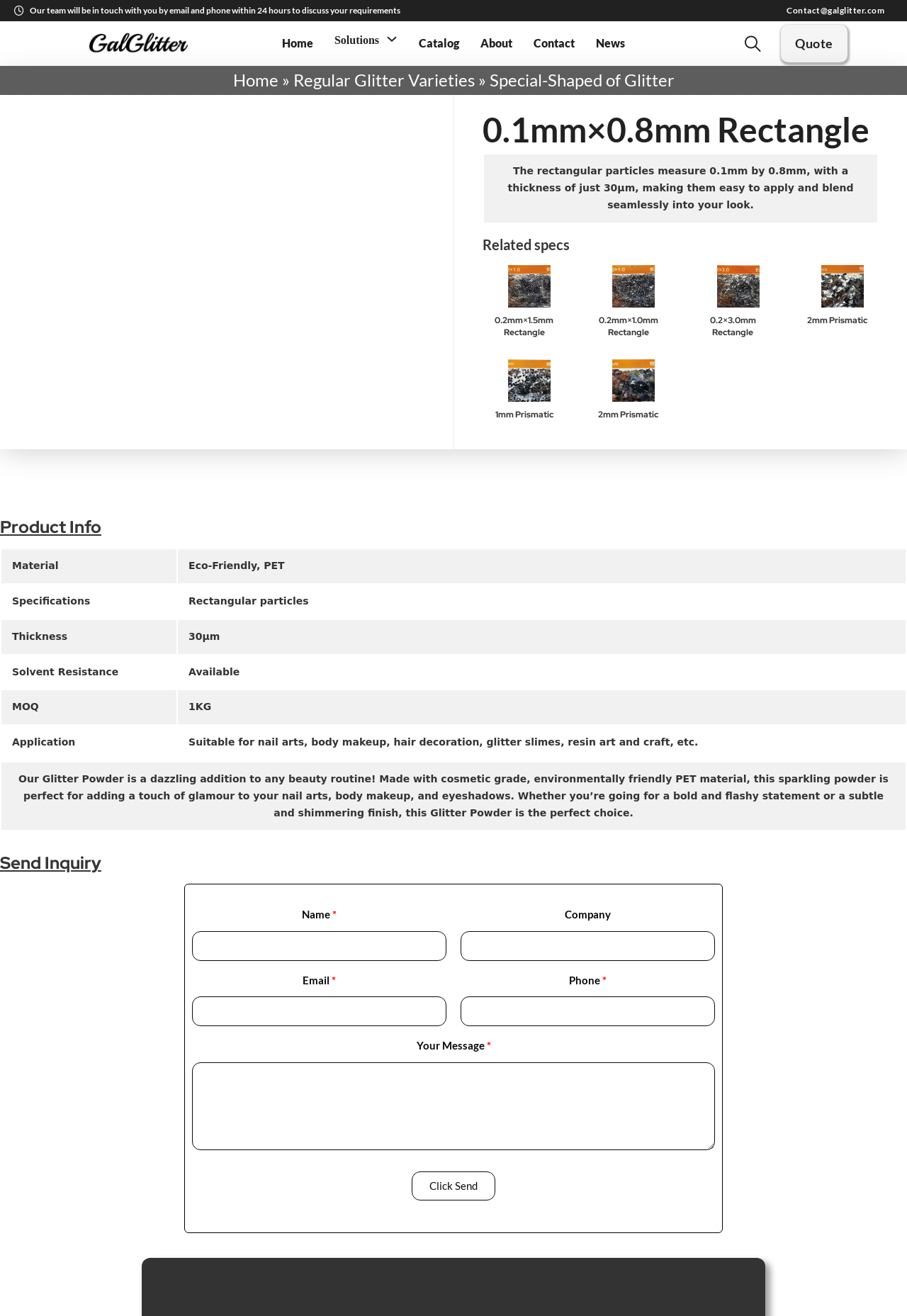Determine the bounding box coordinates for the UI element with the following description: "About Us". The coordinates should be four float numbers between 0 and 1, represented as [left, top, right, bottom].

None